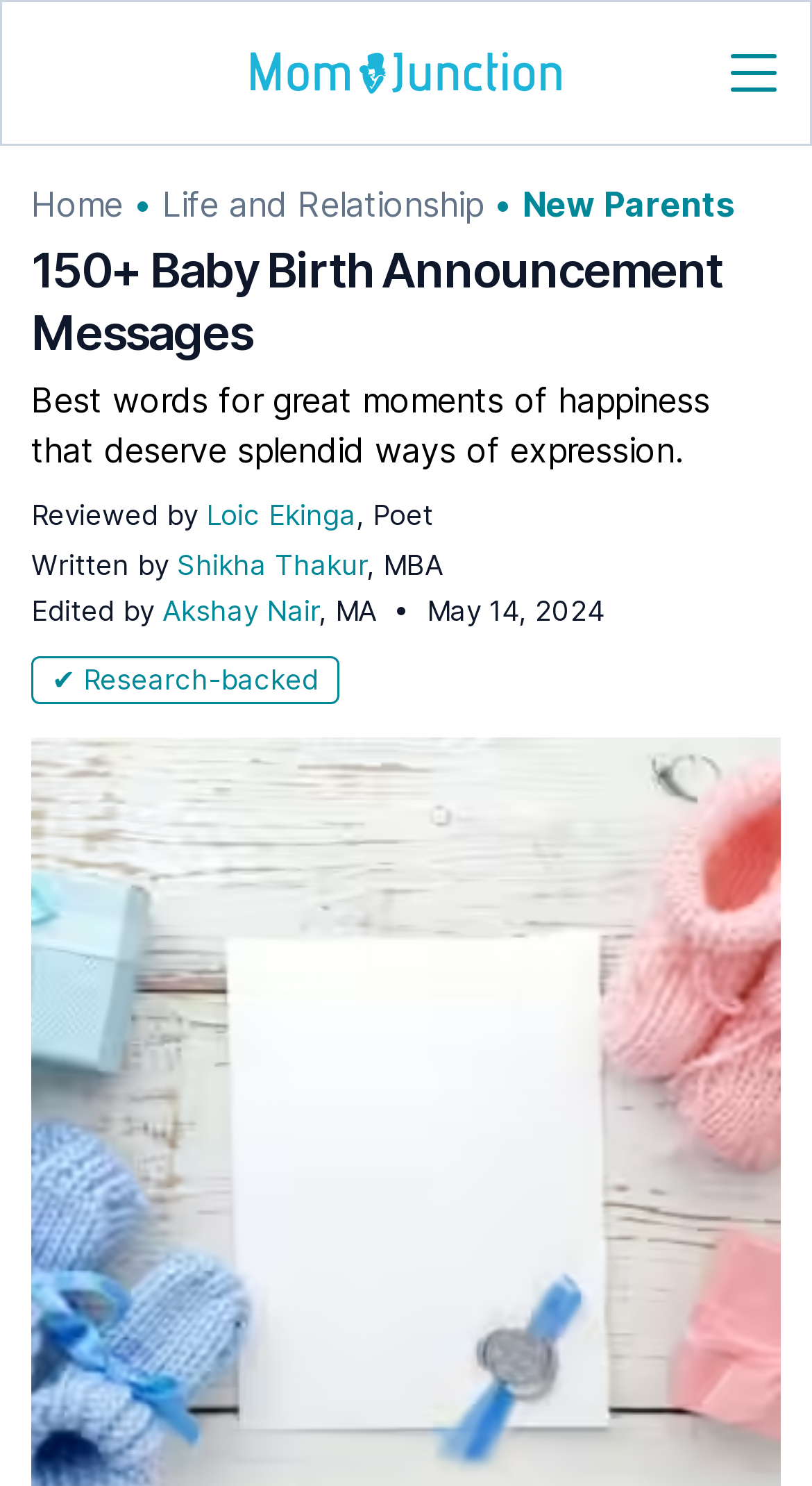Extract the main heading text from the webpage.

150+ Baby Birth Announcement Messages